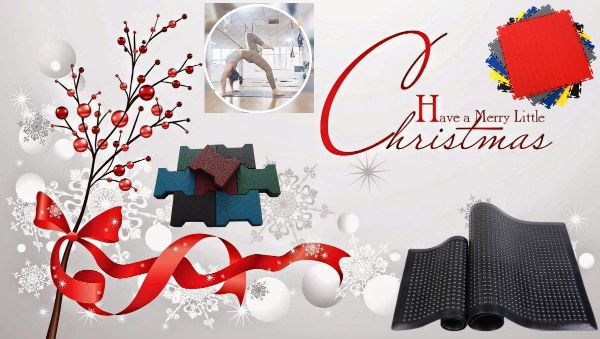Please give a concise answer to this question using a single word or phrase: 
What is the shape of the inset in the upper left corner?

Circular